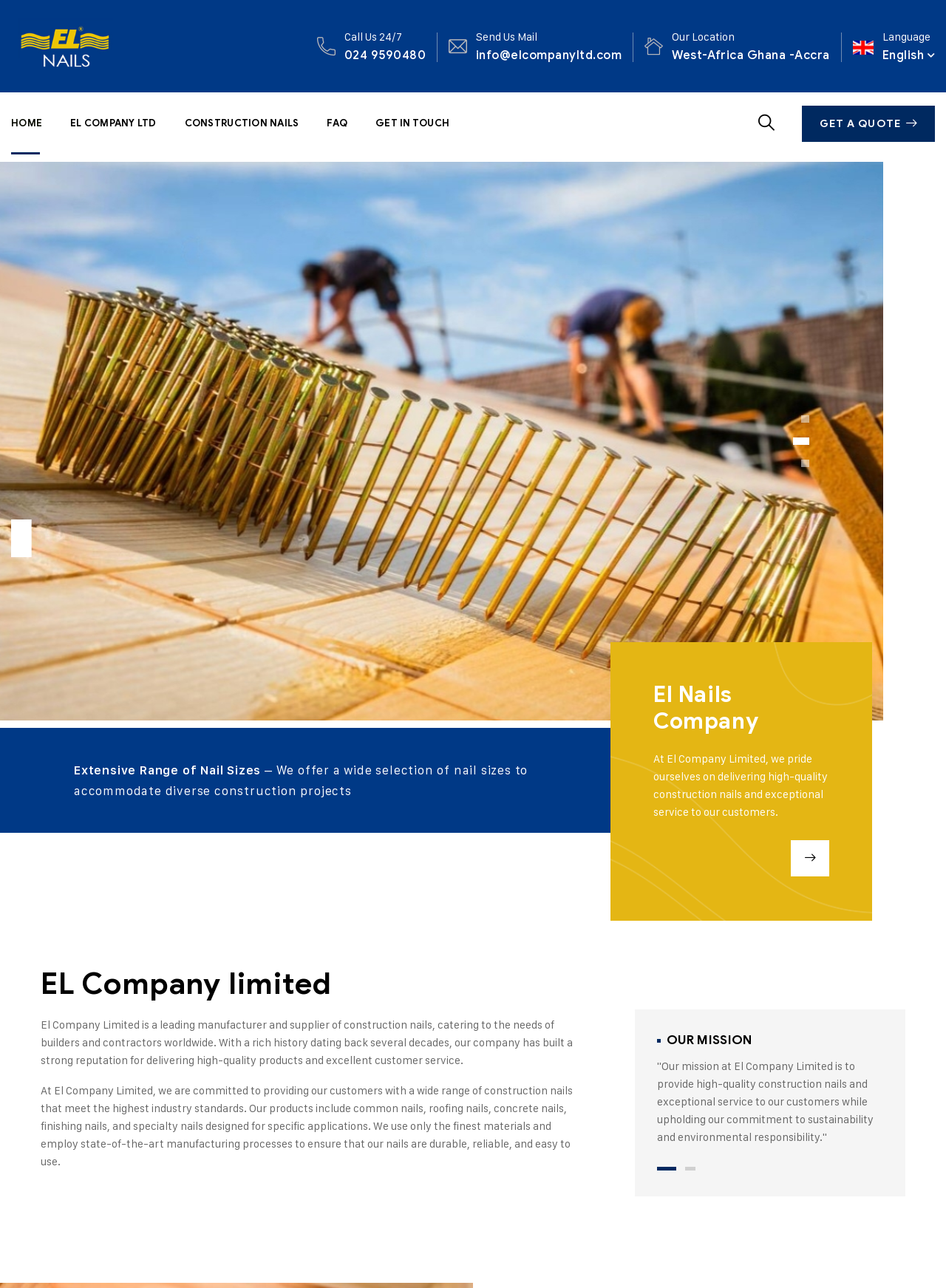Please identify the bounding box coordinates of the clickable area that will allow you to execute the instruction: "Get a quote".

[0.847, 0.082, 0.988, 0.11]